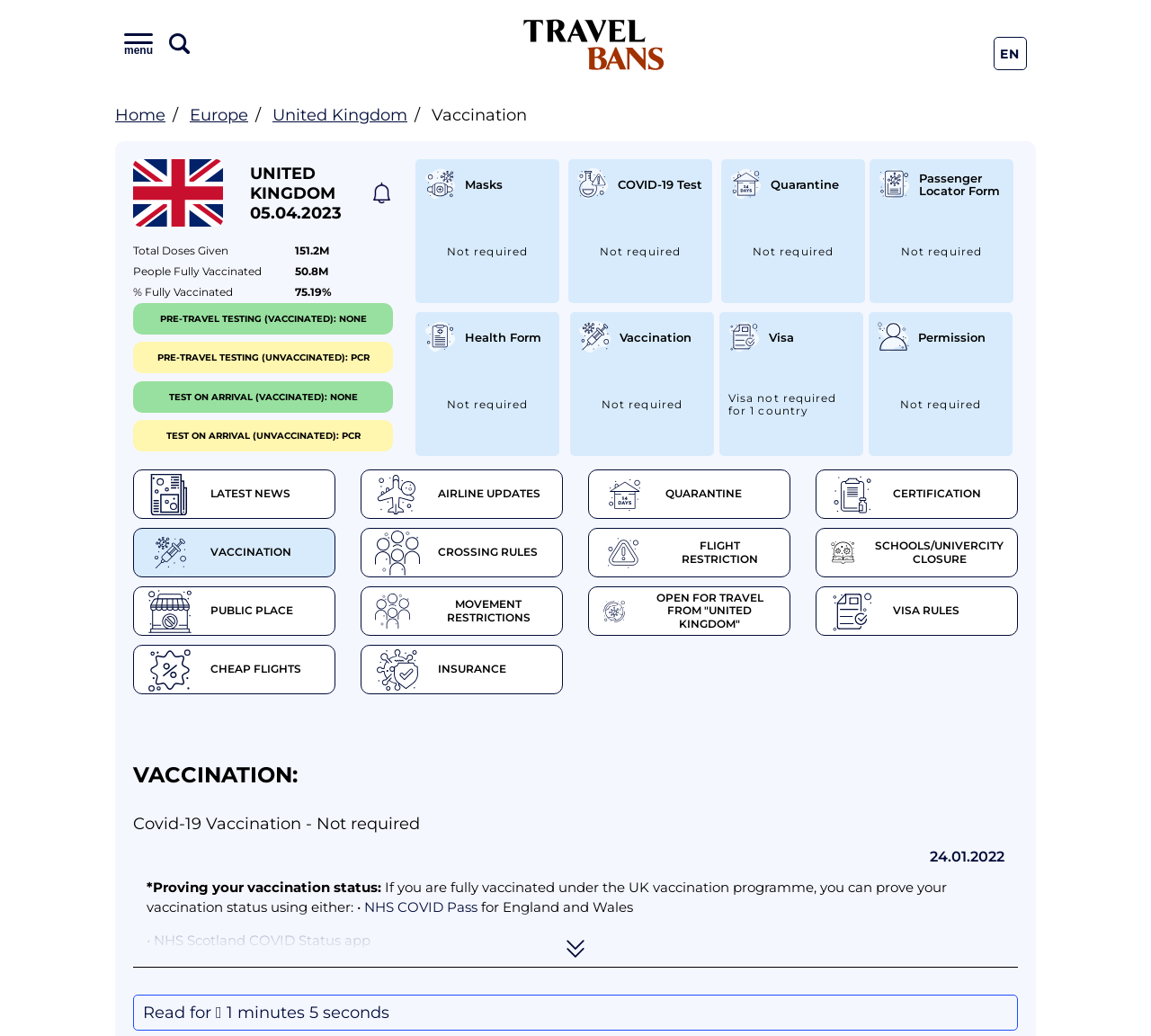Please identify the bounding box coordinates of the clickable element to fulfill the following instruction: "Check COVID-19 test requirements". The coordinates should be four float numbers between 0 and 1, i.e., [left, top, right, bottom].

[0.136, 0.34, 0.321, 0.351]